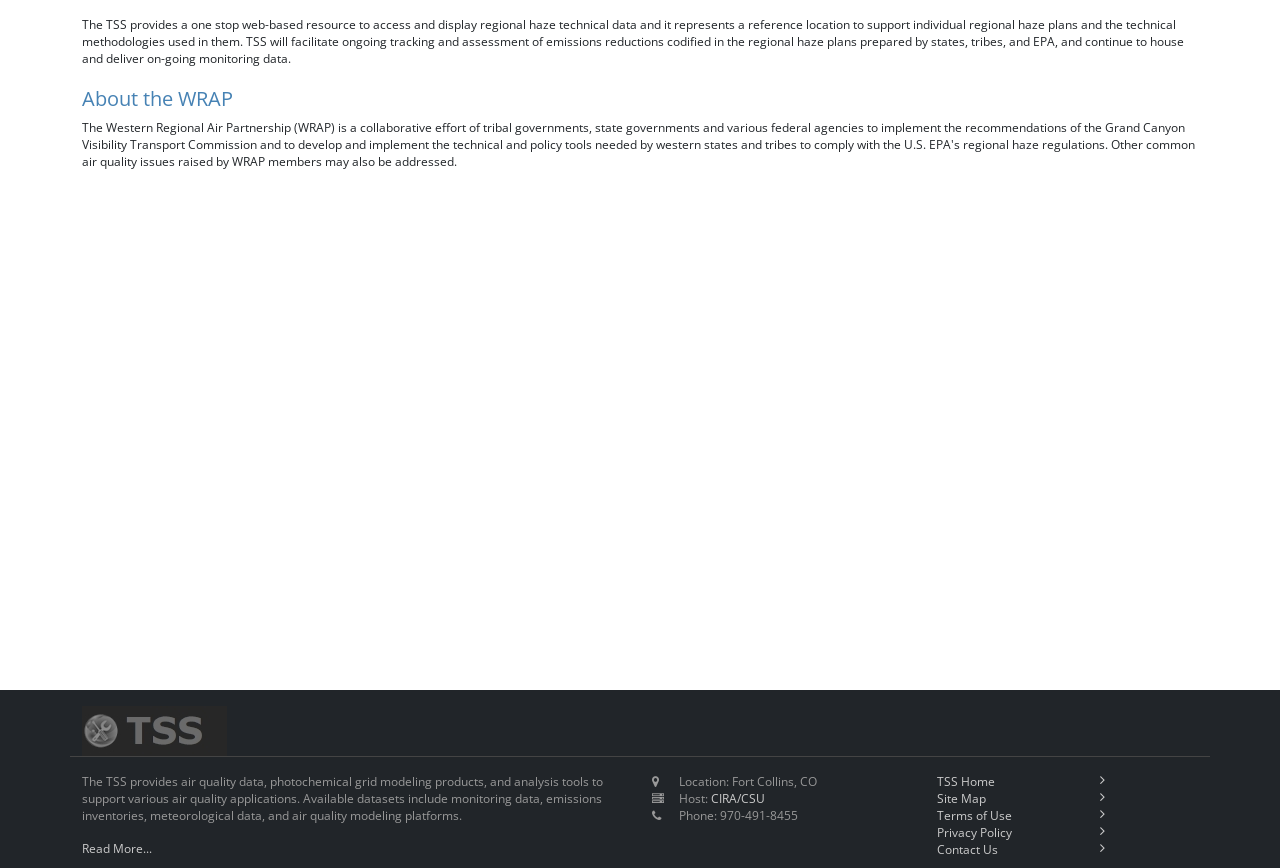Please locate the clickable area by providing the bounding box coordinates to follow this instruction: "Contact Us".

[0.732, 0.969, 0.78, 0.988]